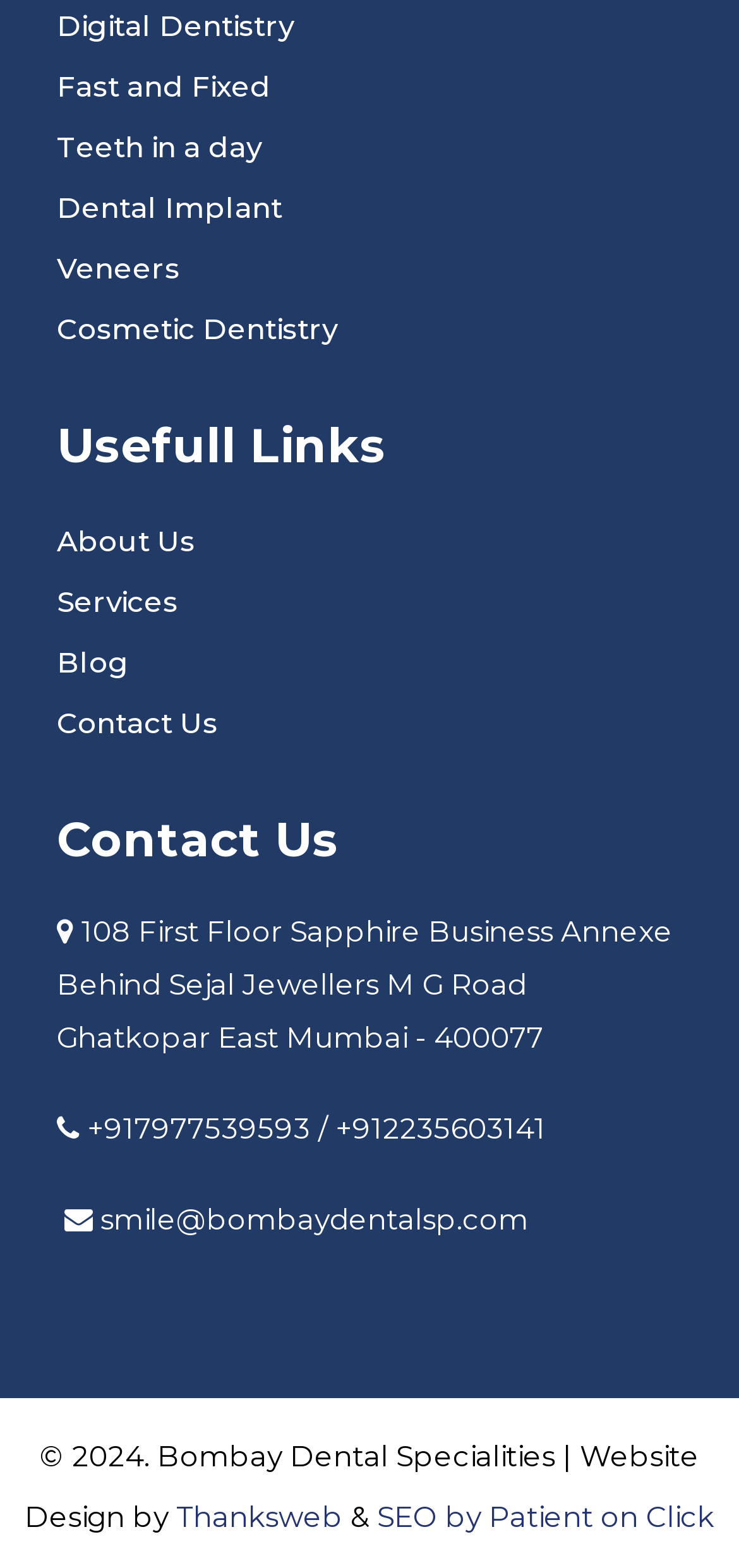Could you provide the bounding box coordinates for the portion of the screen to click to complete this instruction: "Call +917977539593"?

[0.118, 0.708, 0.421, 0.731]